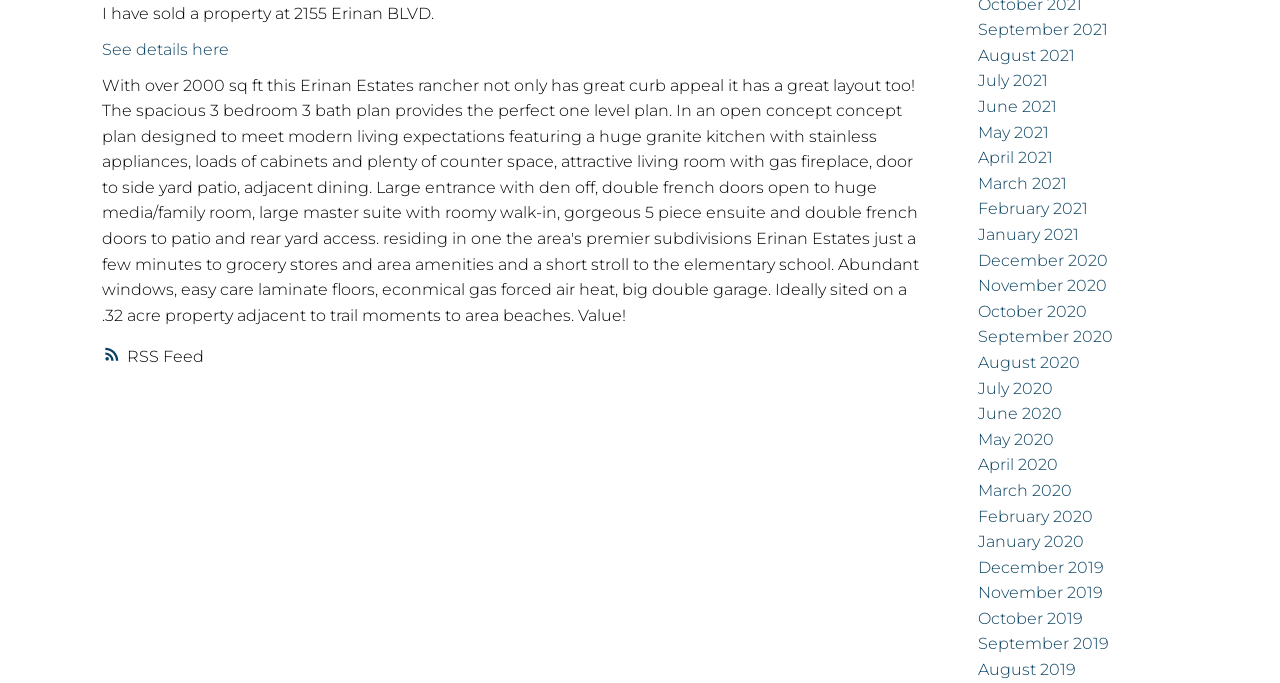What is the purpose of the 'See details here' link?
Please provide a detailed and comprehensive answer to the question.

The 'See details here' link is likely used to provide more information about the property sale mentioned in the text. By clicking on this link, users can view additional details about the sale.